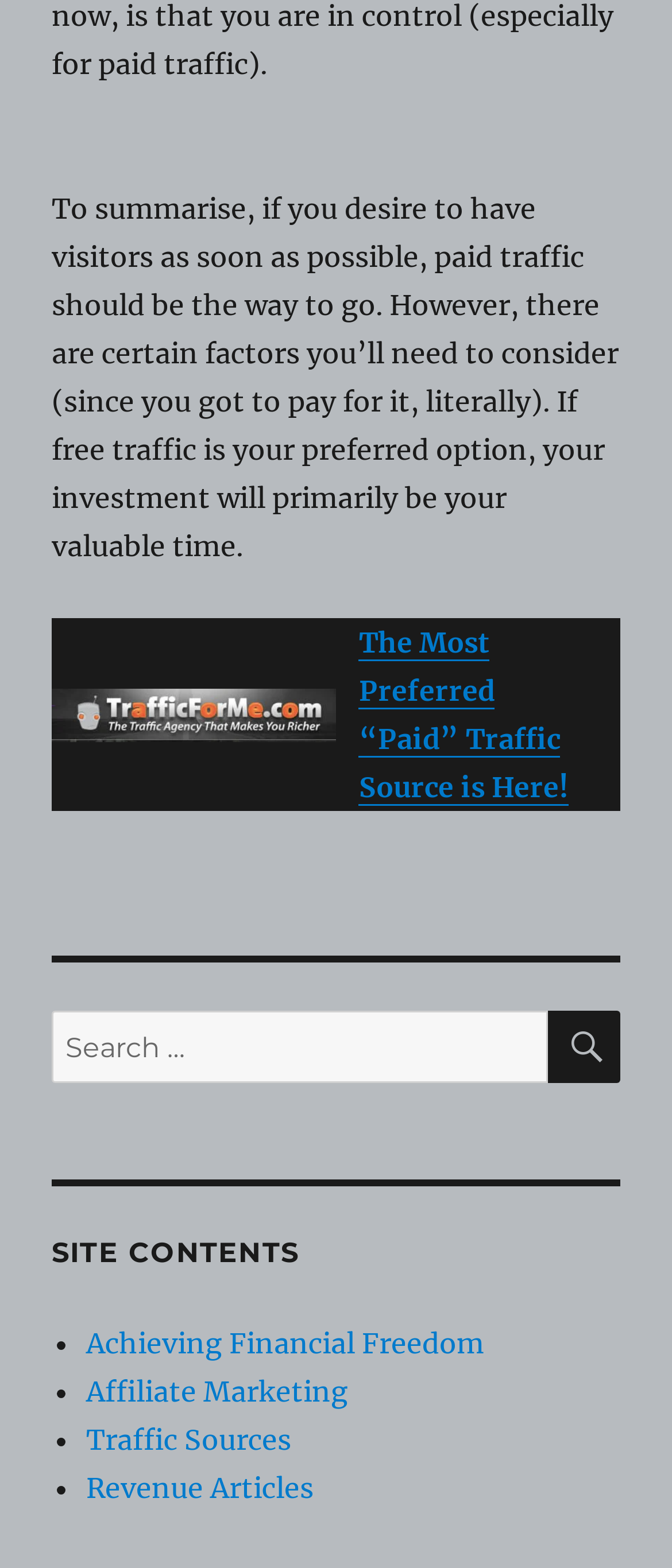What is the purpose of the search bar?
Based on the screenshot, answer the question with a single word or phrase.

Search for site contents